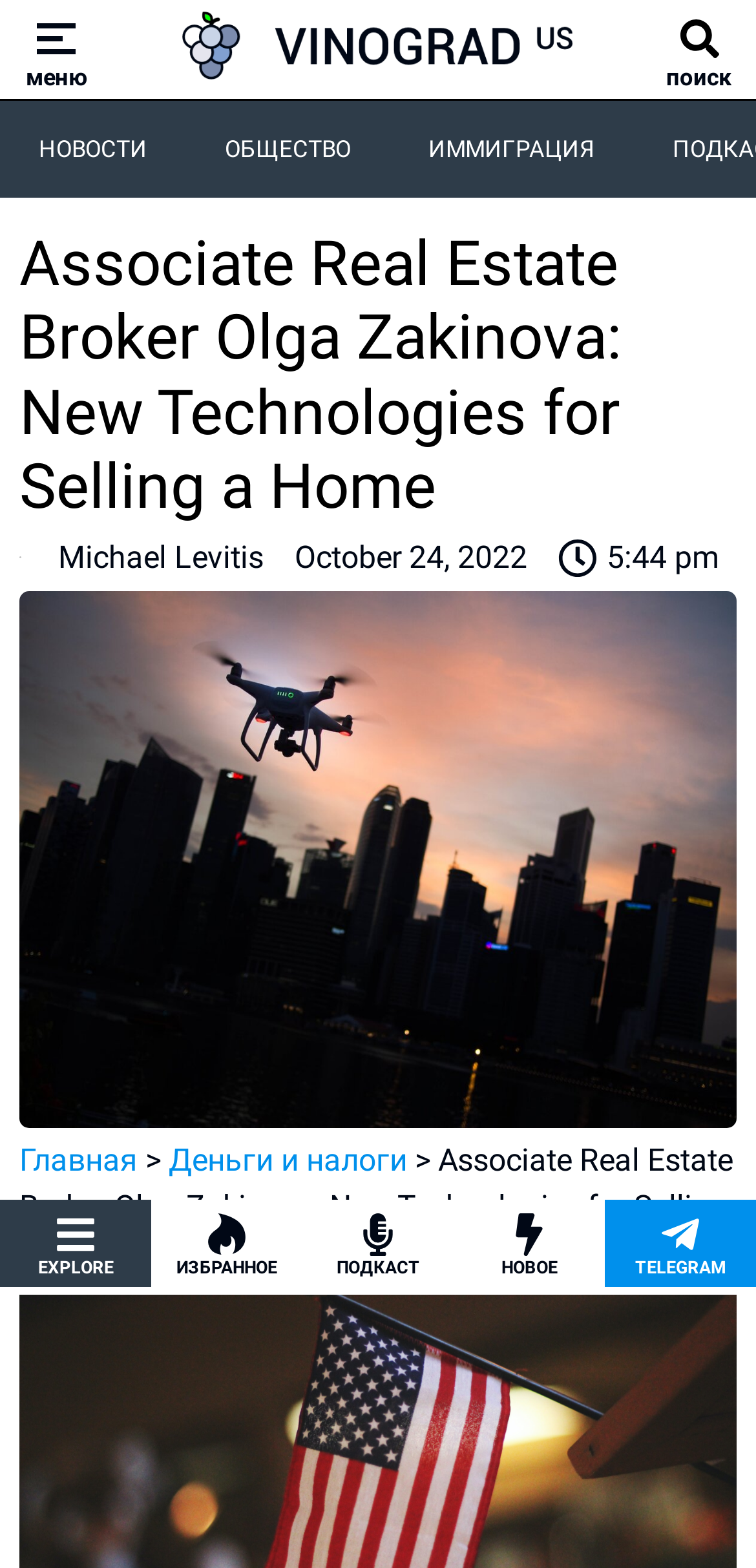What is the time of the news article?
Can you provide an in-depth and detailed response to the question?

The time of the news article can be found in the time element which says '5:44 pm'. This time element is located below the date of the news article and is part of the news article section.